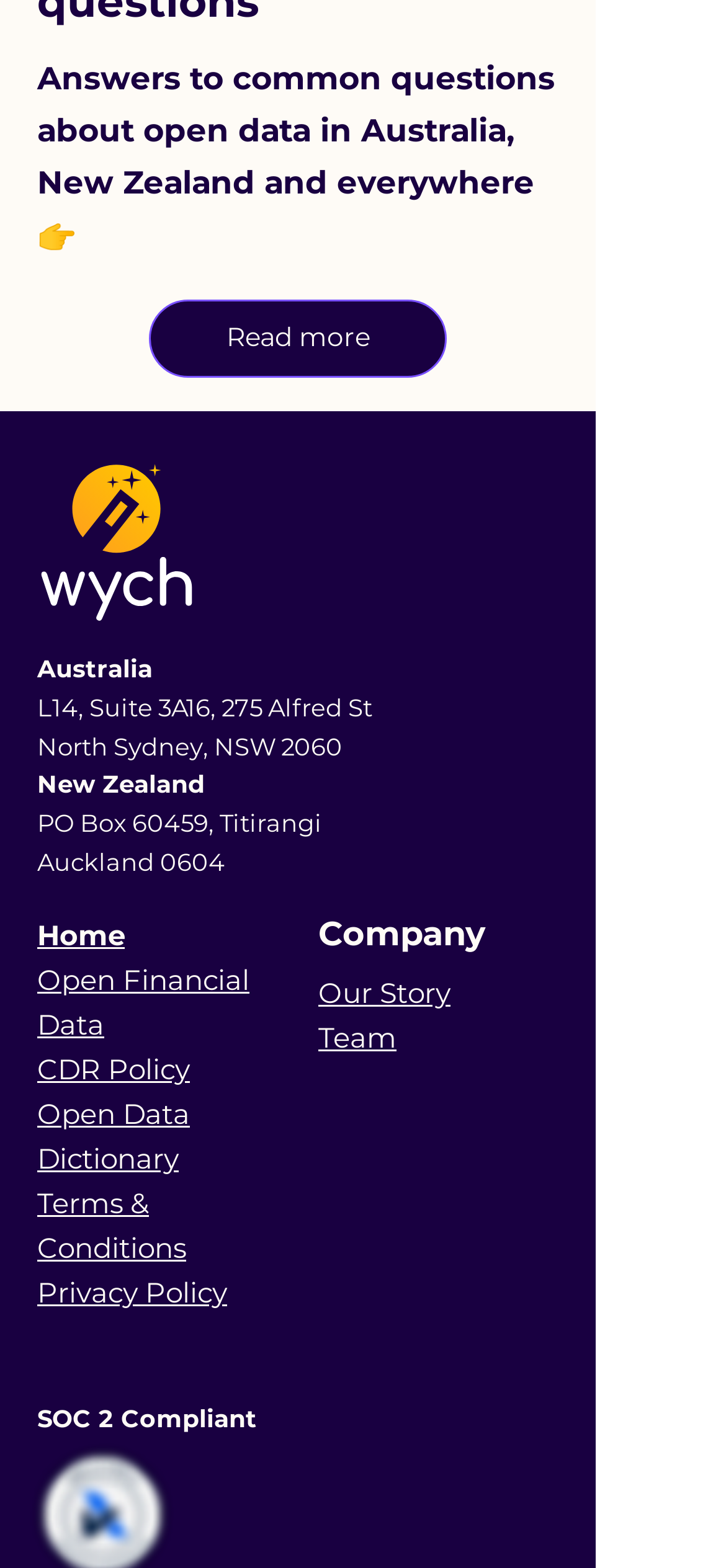Pinpoint the bounding box coordinates of the element you need to click to execute the following instruction: "Read Our Story". The bounding box should be represented by four float numbers between 0 and 1, in the format [left, top, right, bottom].

[0.438, 0.622, 0.621, 0.644]